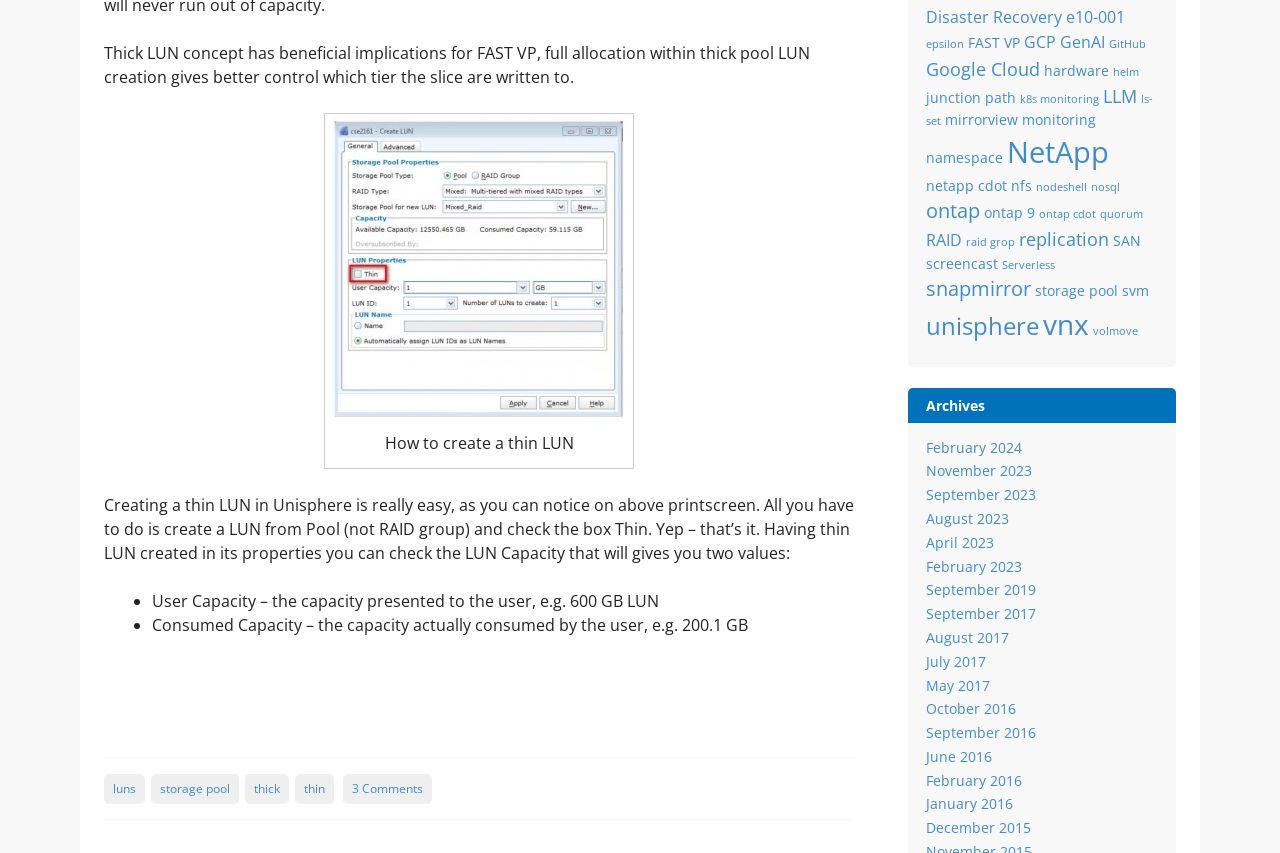Determine the bounding box coordinates of the area to click in order to meet this instruction: "Check the 'Thin' box".

[0.081, 0.579, 0.667, 0.661]